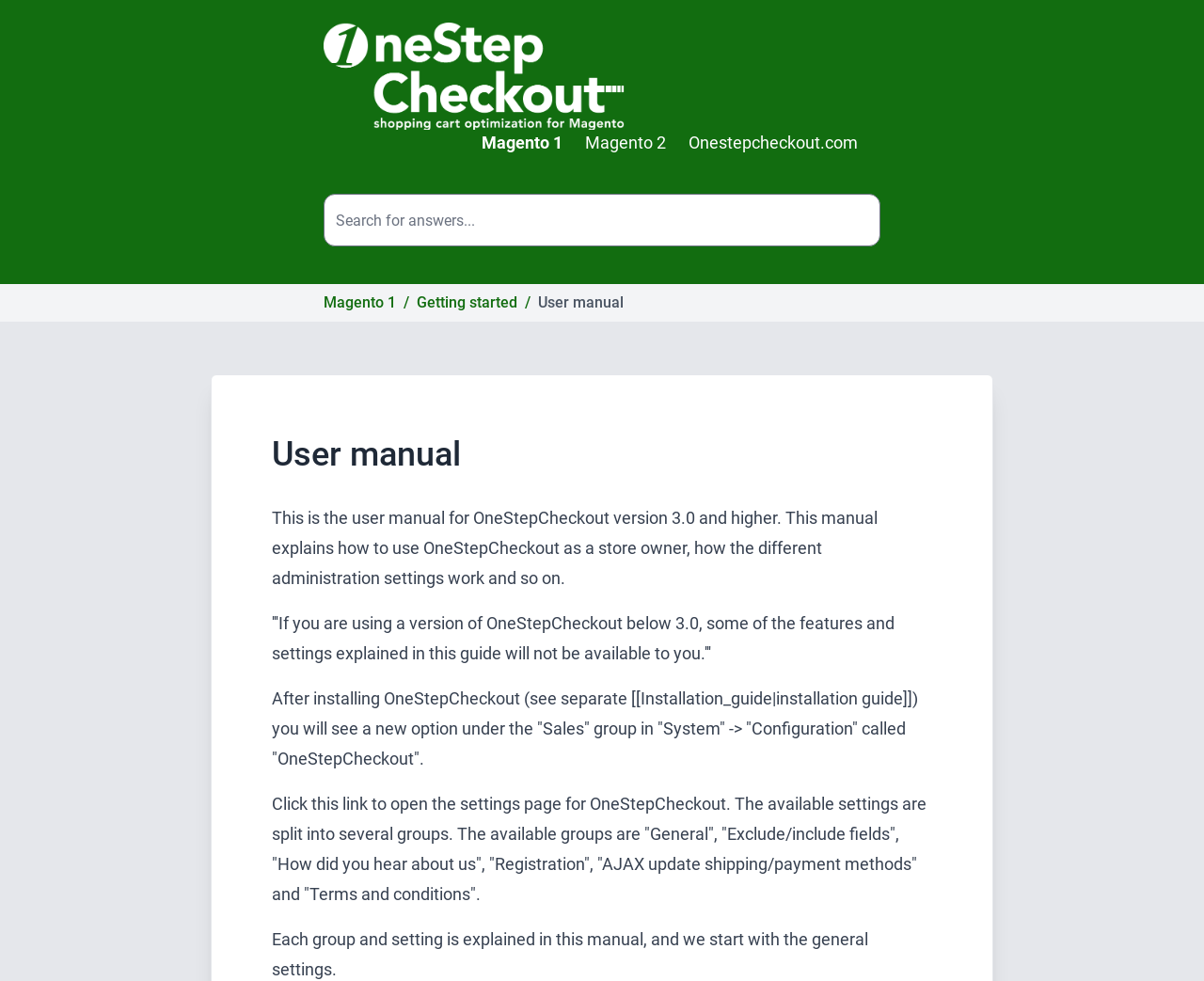What are the available Magento versions?
Please utilize the information in the image to give a detailed response to the question.

The available Magento versions can be found in the menu items on the top of the webpage, where it lists 'Magento 1' and 'Magento 2' as options.